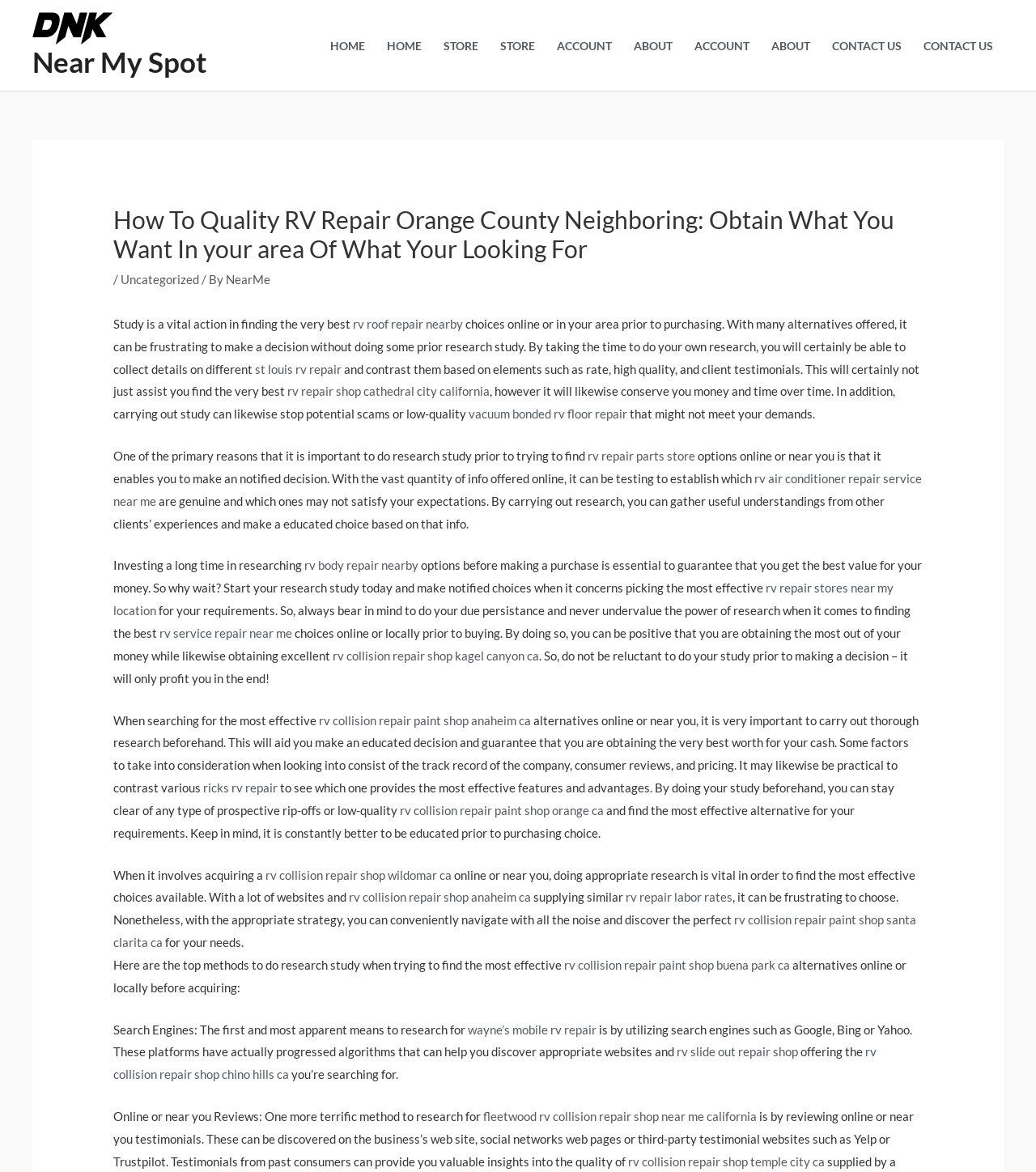Please identify the bounding box coordinates of the element that needs to be clicked to perform the following instruction: "Visit the 'rv collision repair shop anaheim ca' website".

[0.308, 0.608, 0.513, 0.621]